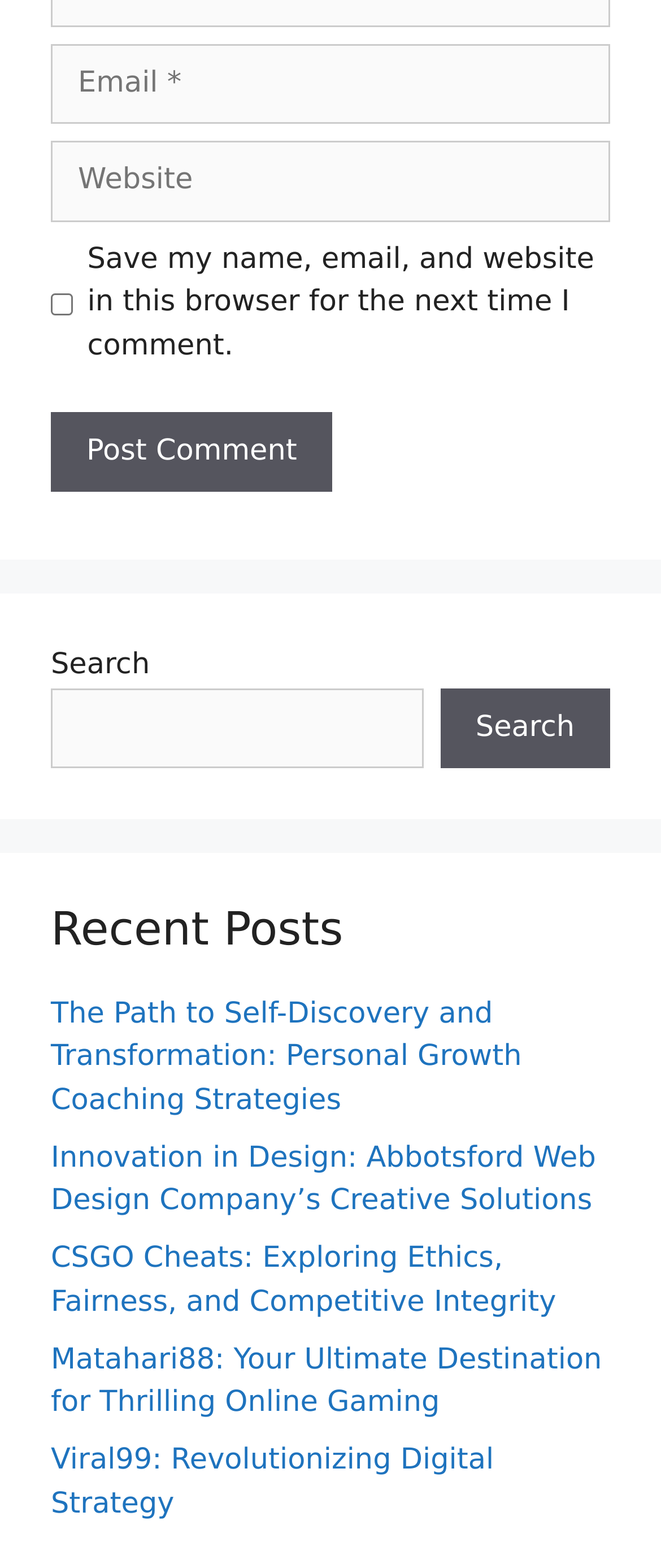Locate the bounding box coordinates of the element that should be clicked to execute the following instruction: "Visit 'The Path to Self-Discovery and Transformation: Personal Growth Coaching Strategies'".

[0.077, 0.636, 0.789, 0.712]